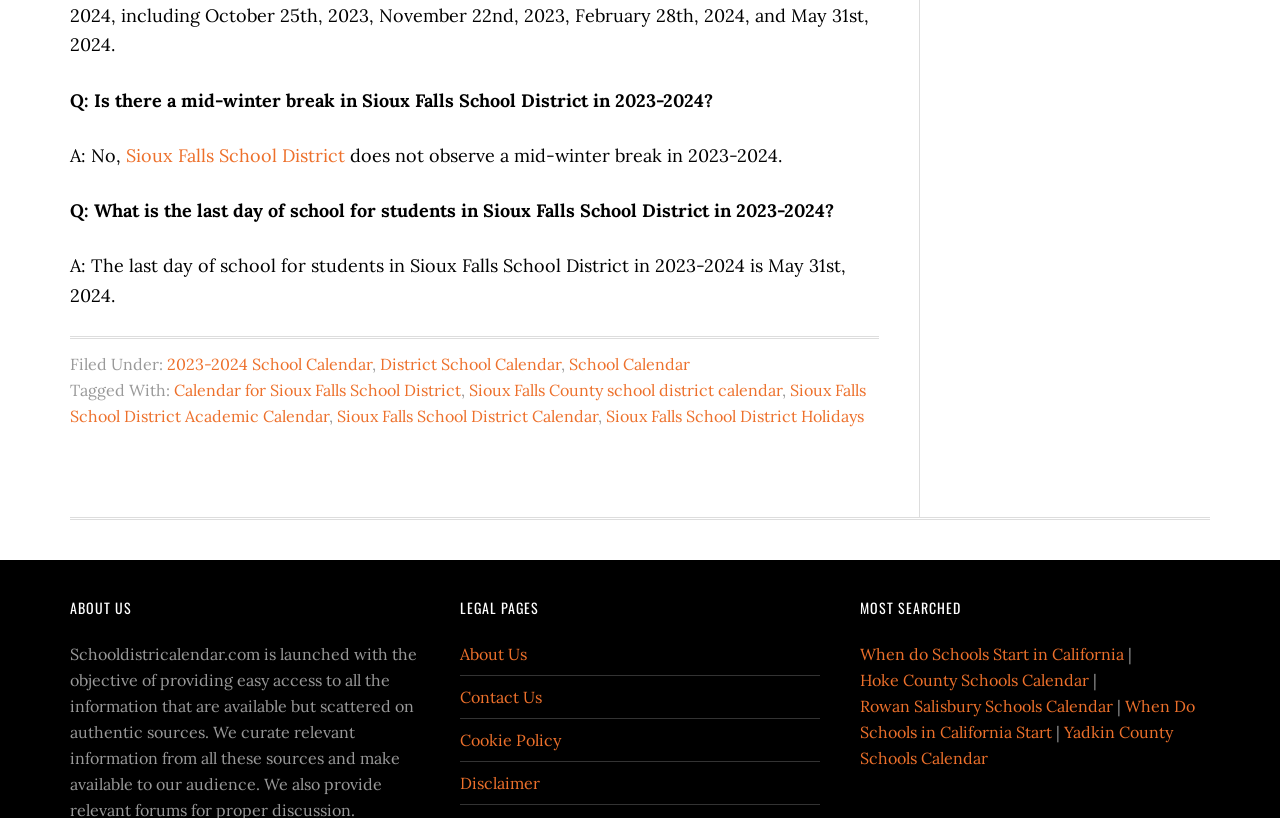Answer in one word or a short phrase: 
How many links are there under 'MOST SEARCHED'?

4